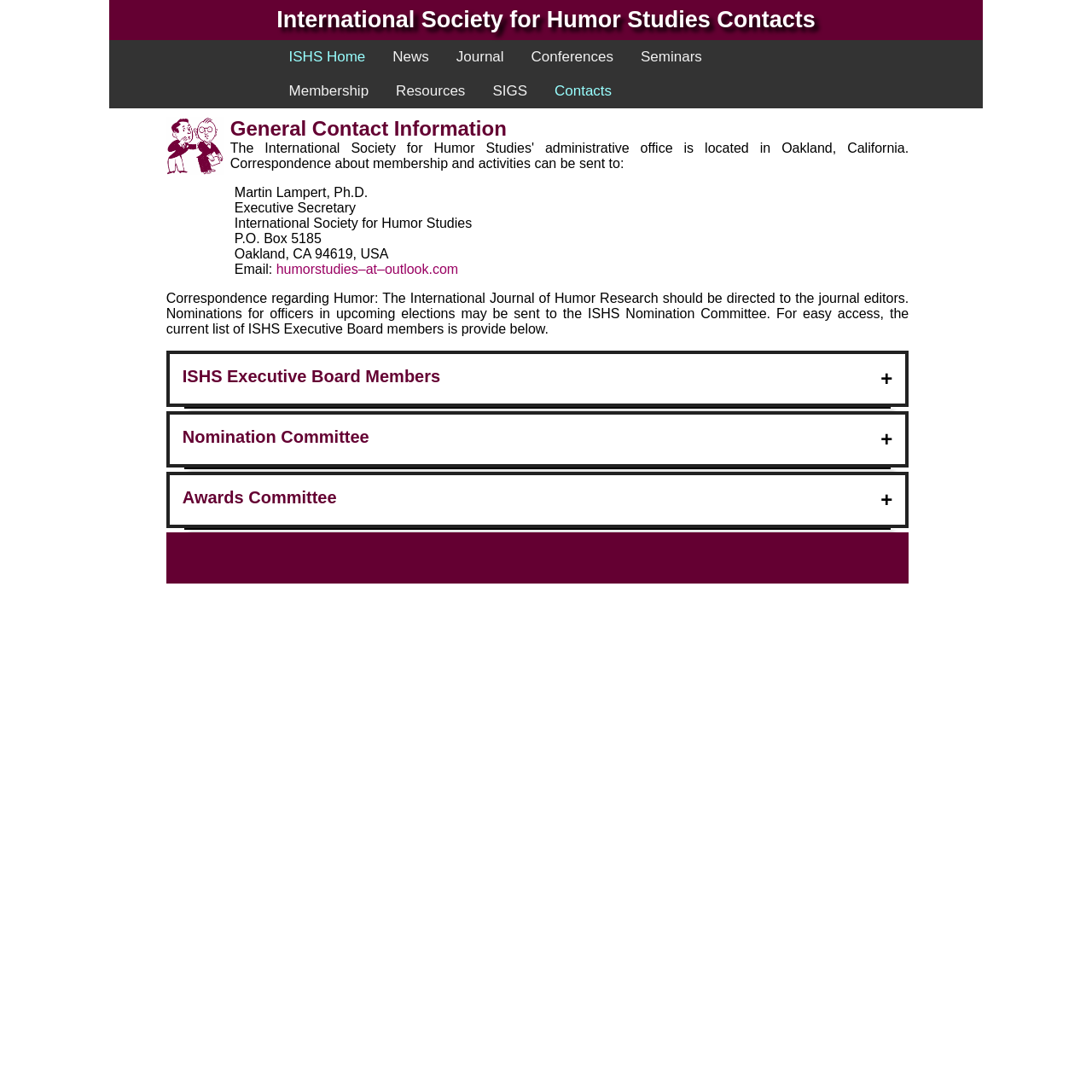How many board members are listed on this page?
Answer the question with a detailed and thorough explanation.

I counted the number of board members listed under the 'ISHS Board Member' section, and there are 5 of them: Dorota Brzozowska, Gil Greengross, Julia Rayz, Simon Weaver, and another one.